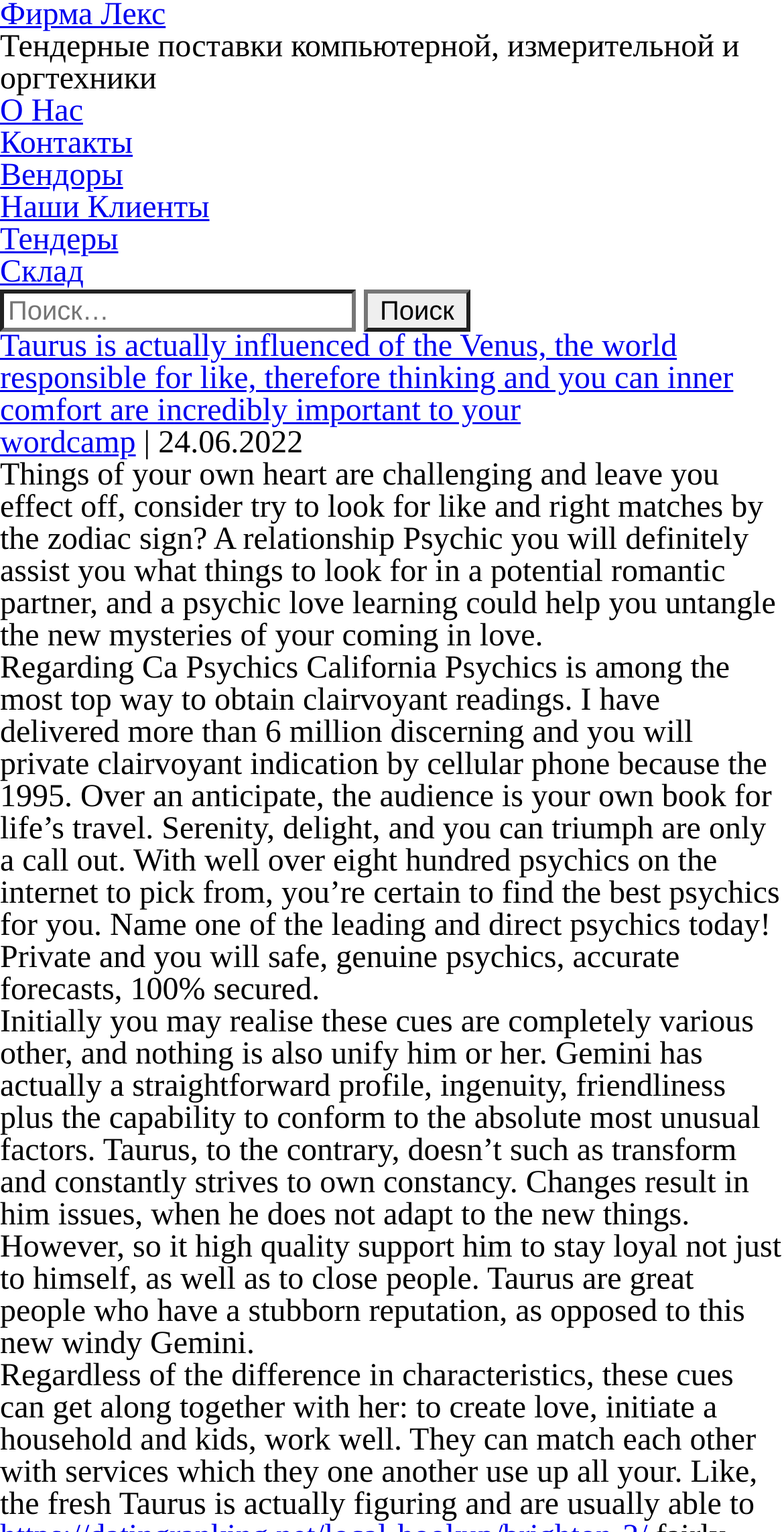For the given element description parent_node: Найти: name="s" placeholder="Поиск…", determine the bounding box coordinates of the UI element. The coordinates should follow the format (top-left x, top-left y, bottom-right x, bottom-right y) and be within the range of 0 to 1.

[0.0, 0.189, 0.454, 0.217]